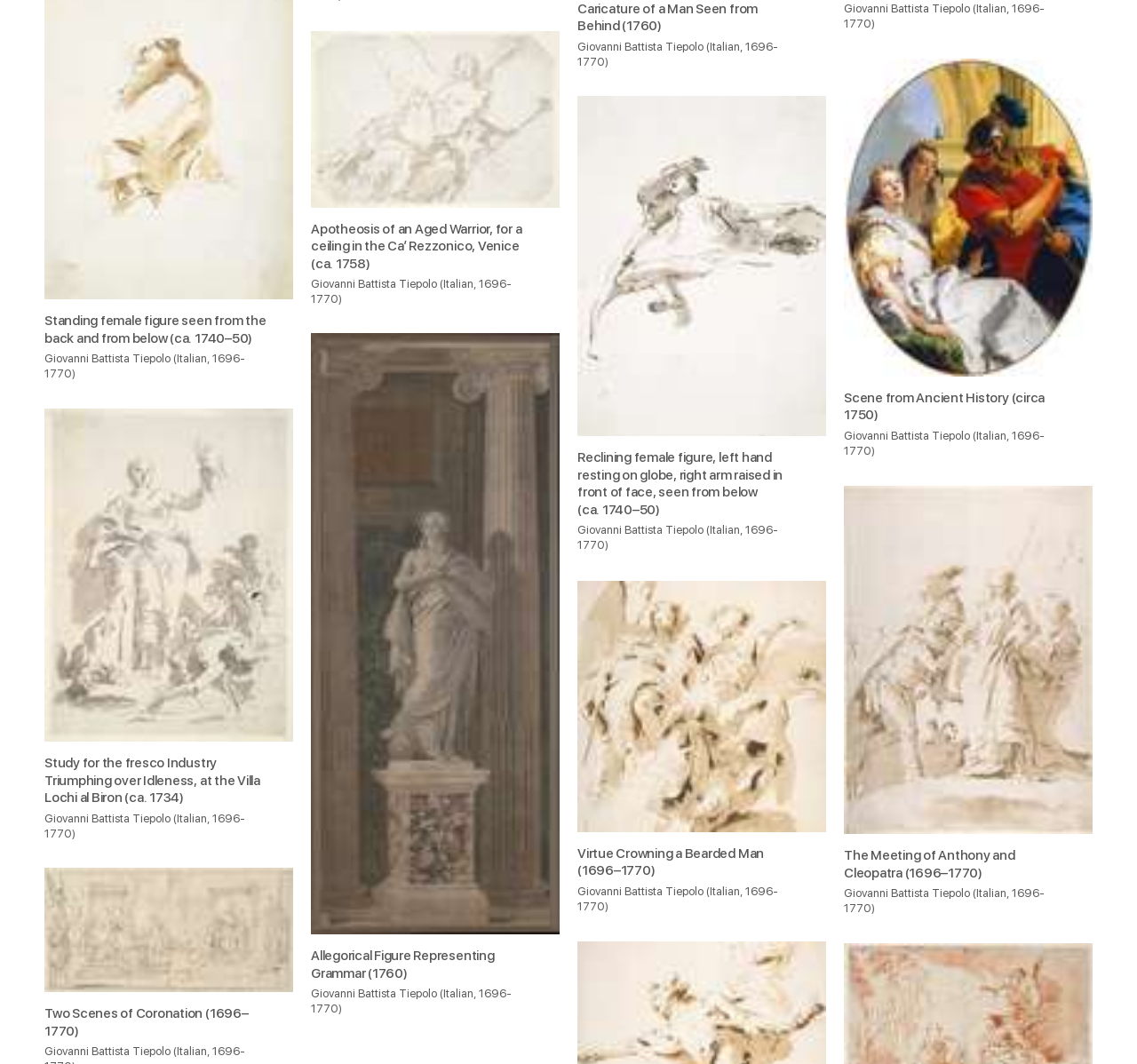What is the subject of the artwork 'The Meeting of Anthony and Cleopatra'?
Provide a detailed and well-explained answer to the question.

I found the answer by looking at the heading 'The Meeting of Anthony and Cleopatra' and its corresponding image link. The heading clearly describes the subject of the artwork.